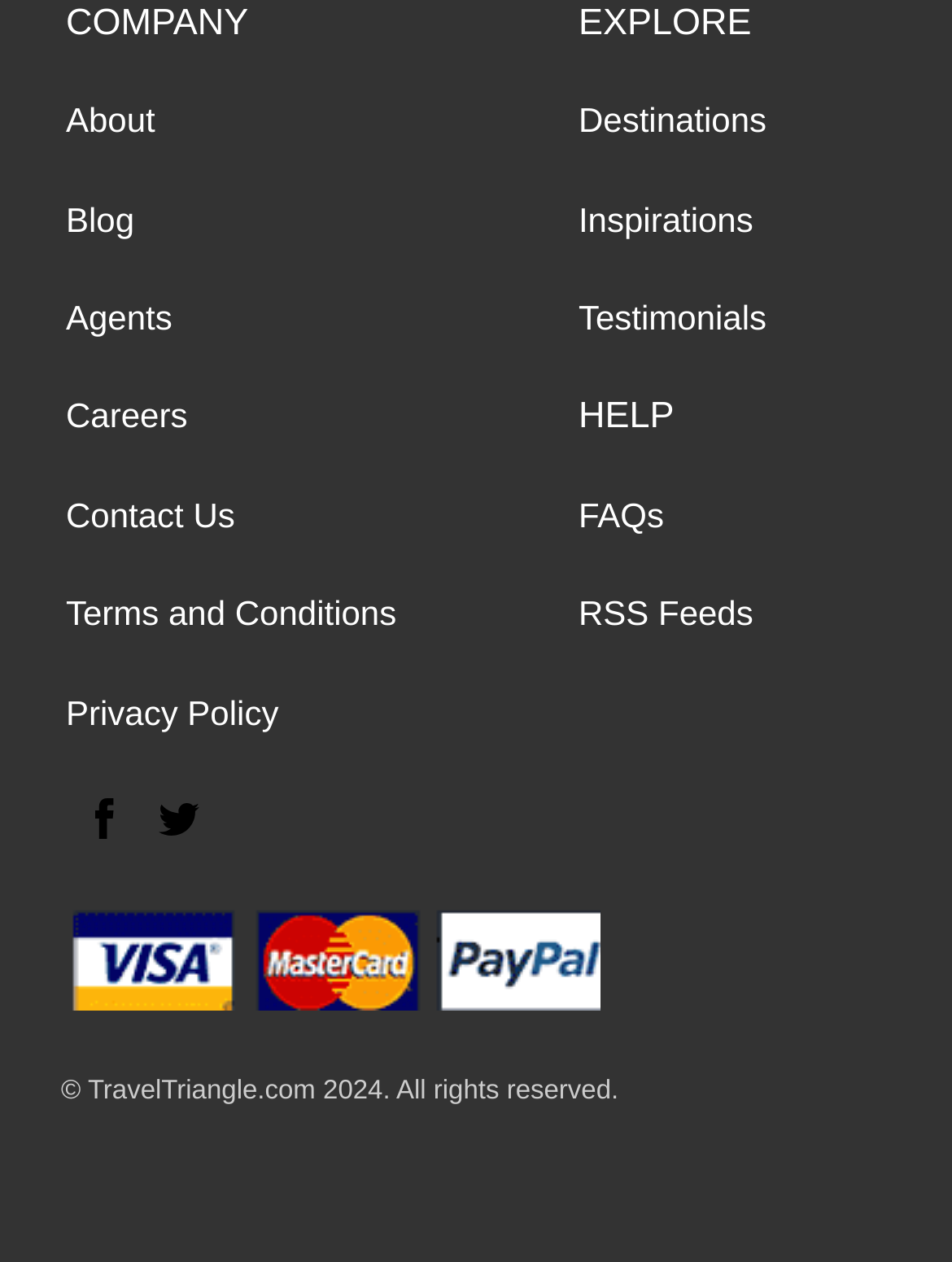Specify the bounding box coordinates of the element's region that should be clicked to achieve the following instruction: "view Blog". The bounding box coordinates consist of four float numbers between 0 and 1, in the format [left, top, right, bottom].

[0.069, 0.158, 0.141, 0.189]